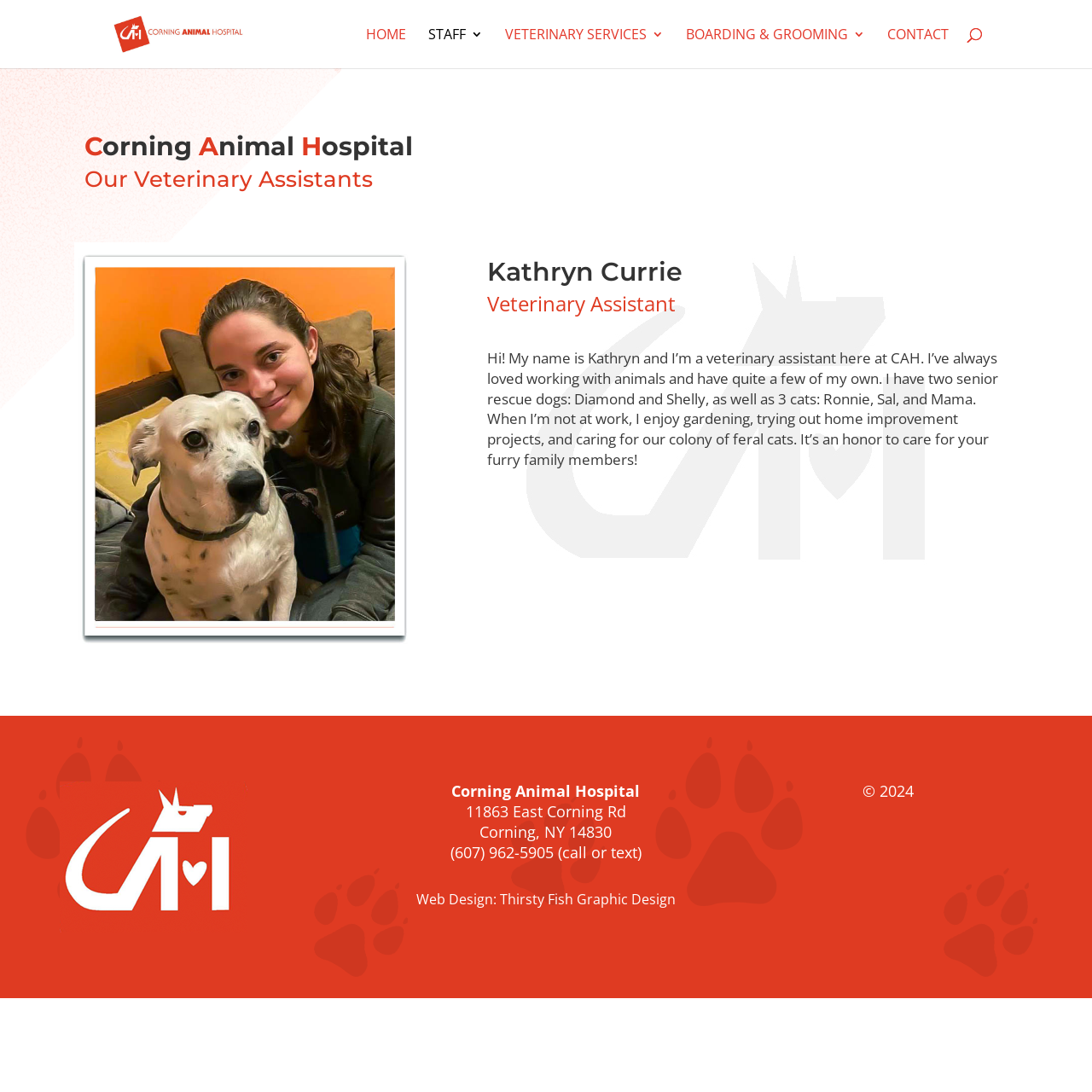Find the headline of the webpage and generate its text content.

Corning Animal Hospital